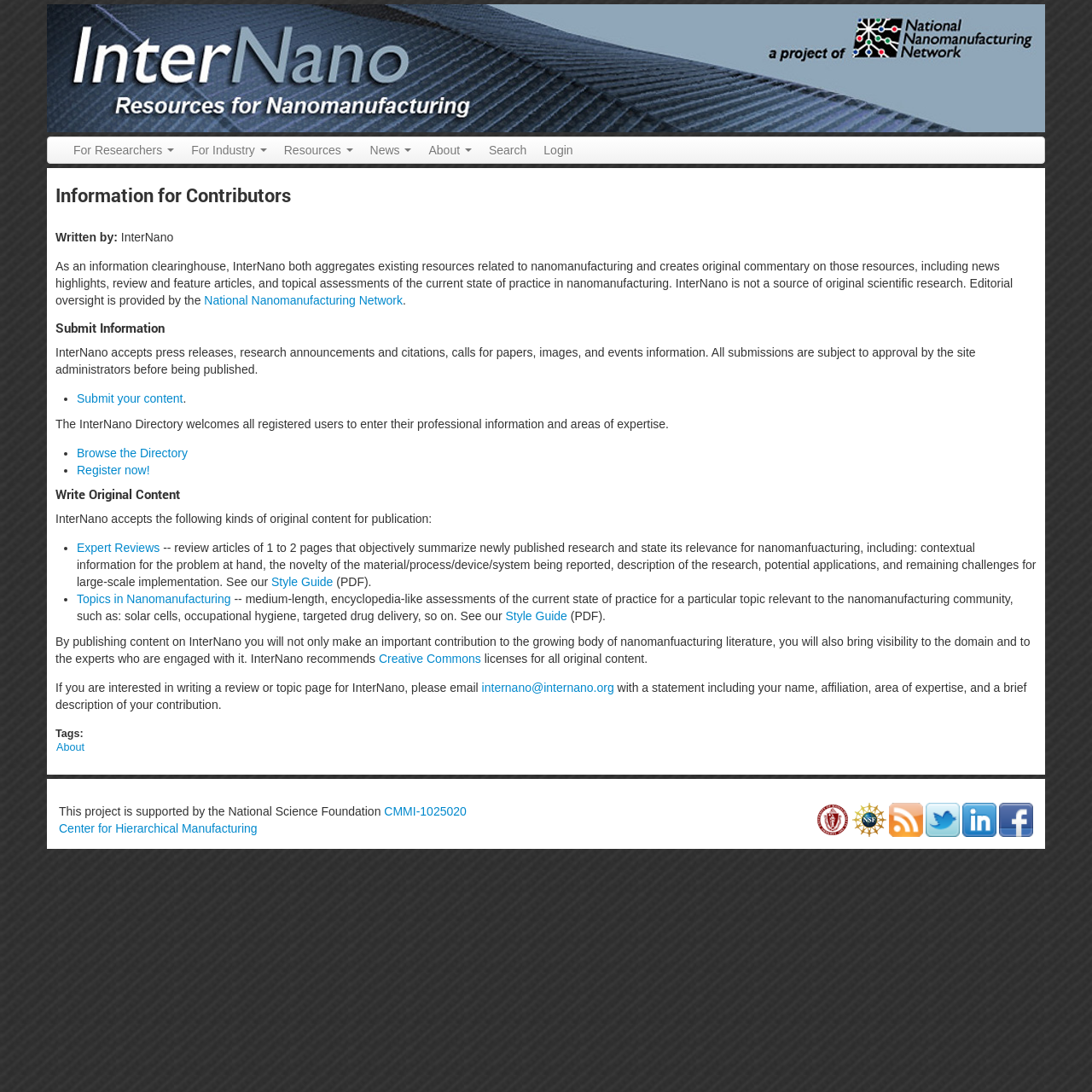Can you specify the bounding box coordinates of the area that needs to be clicked to fulfill the following instruction: "Browse the Directory"?

[0.07, 0.409, 0.172, 0.421]